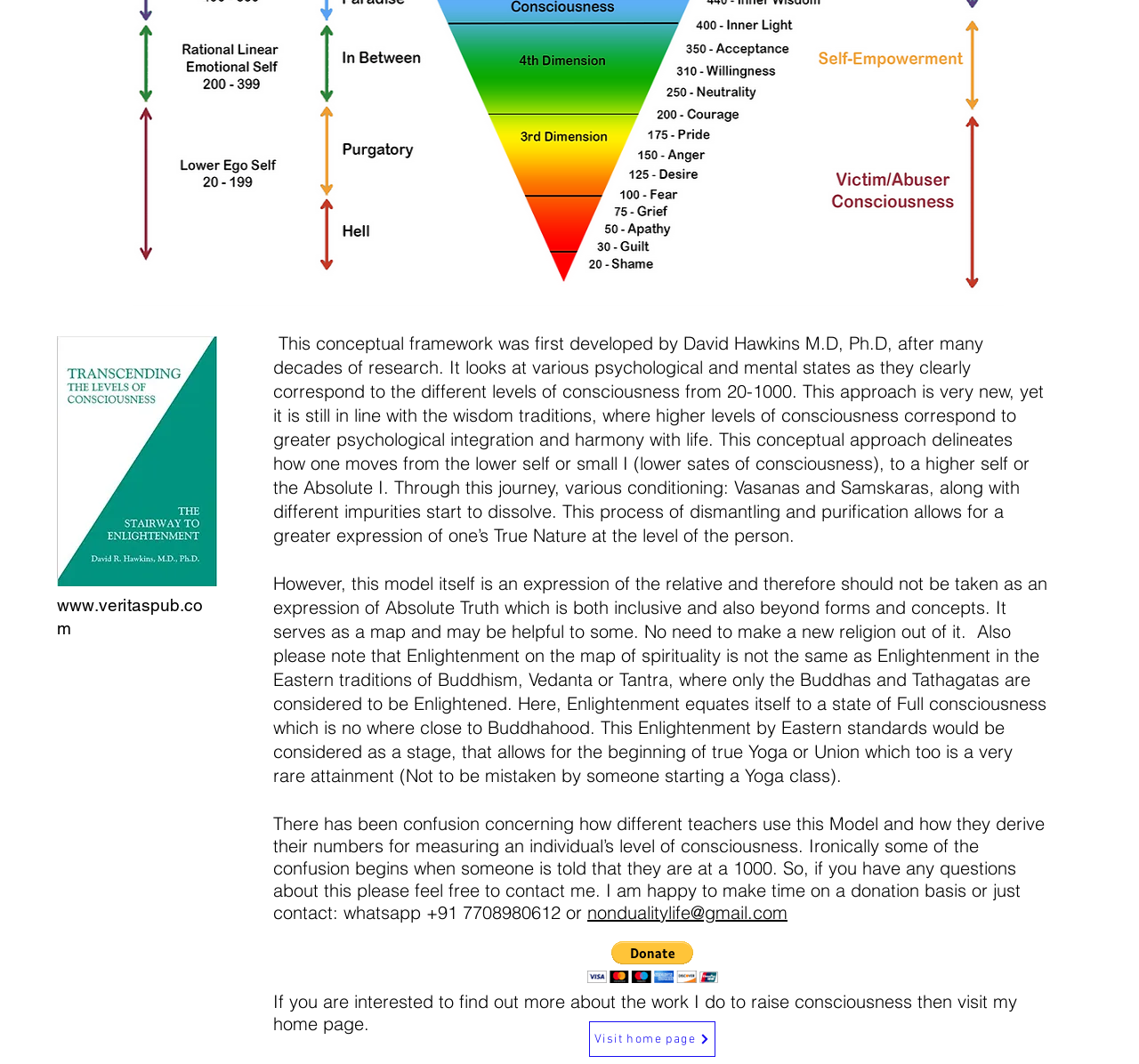Extract the bounding box coordinates for the UI element described by the text: "www.veritaspub.com". The coordinates should be in the form of [left, top, right, bottom] with values between 0 and 1.

[0.05, 0.559, 0.178, 0.599]